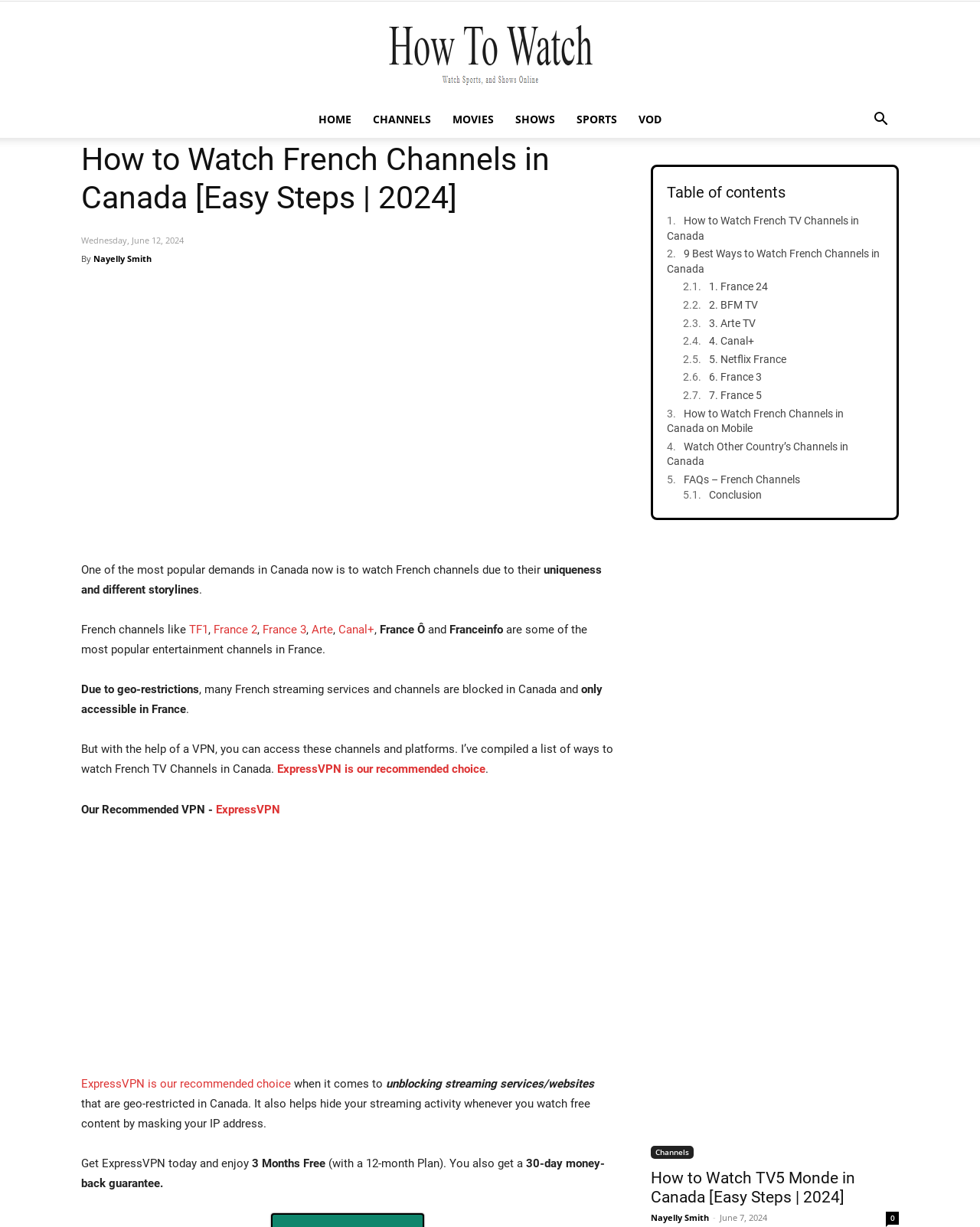Locate the bounding box coordinates of the element to click to perform the following action: 'Click on the 'HOME' link'. The coordinates should be given as four float values between 0 and 1, in the form of [left, top, right, bottom].

[0.314, 0.082, 0.37, 0.112]